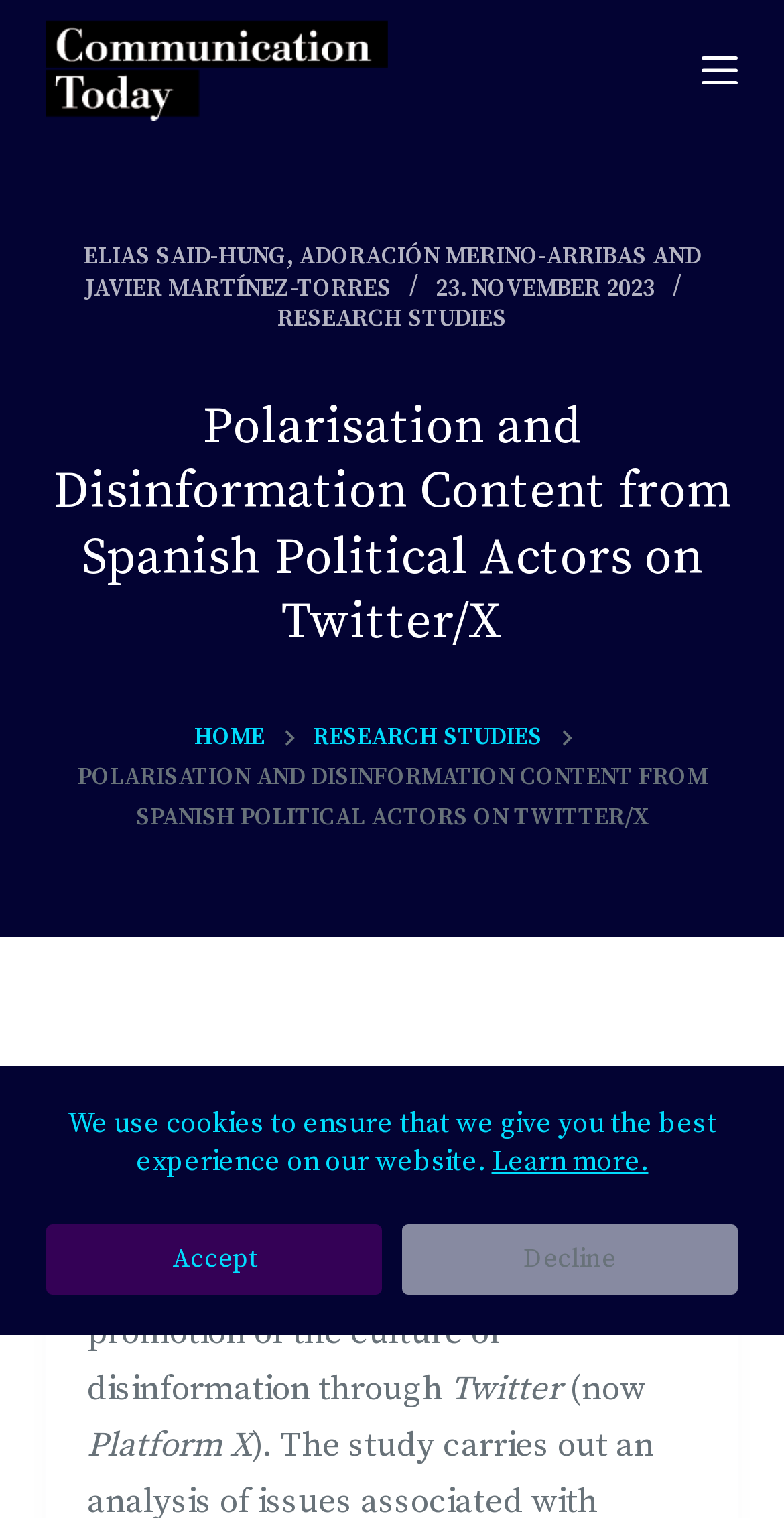Determine the bounding box coordinates of the target area to click to execute the following instruction: "view research studies."

[0.399, 0.473, 0.691, 0.499]